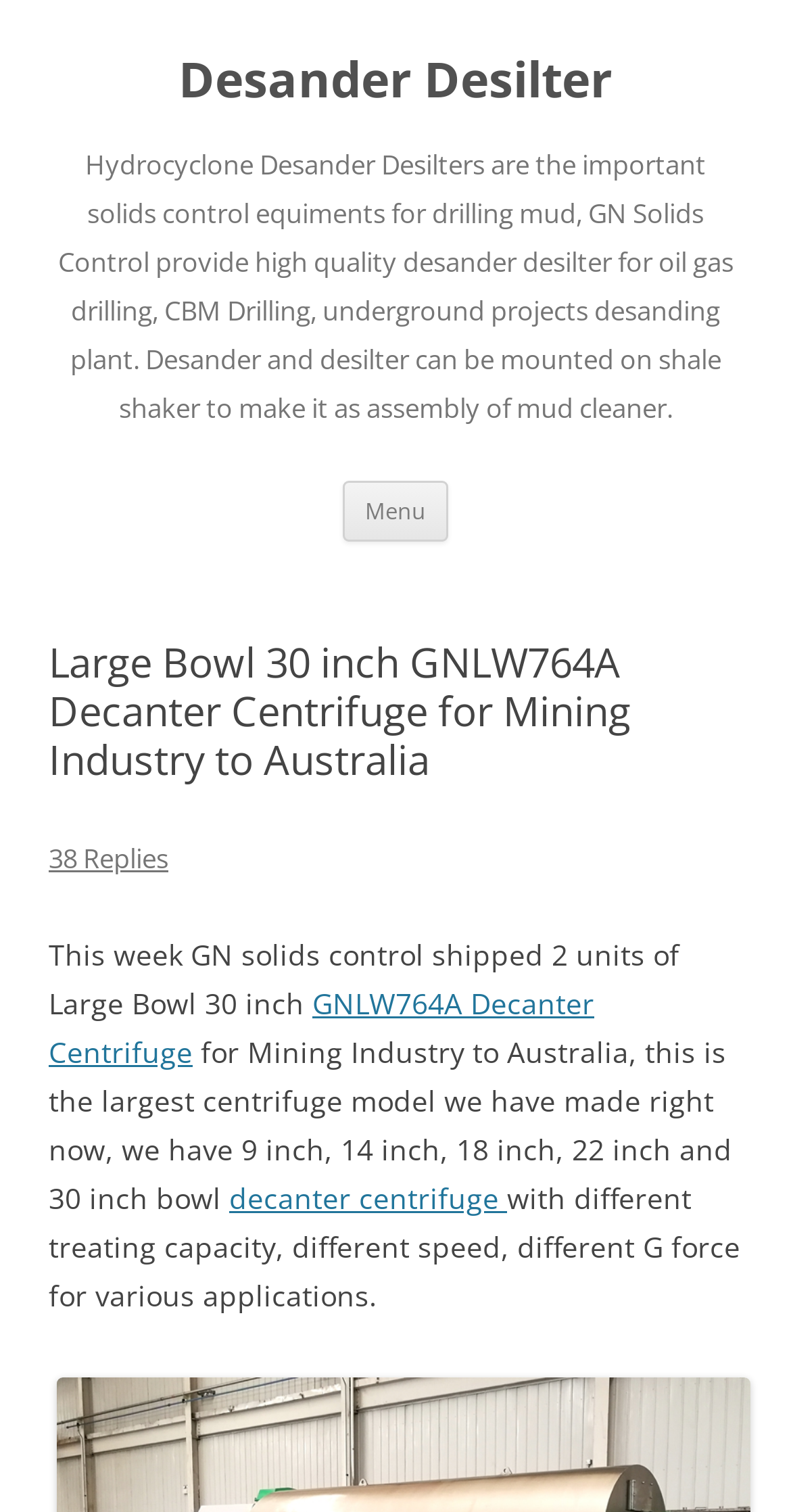Provide the bounding box coordinates in the format (top-left x, top-left y, bottom-right x, bottom-right y). All values are floating point numbers between 0 and 1. Determine the bounding box coordinate of the UI element described as: GNLW764A Decanter Centrifuge

[0.062, 0.65, 0.751, 0.708]